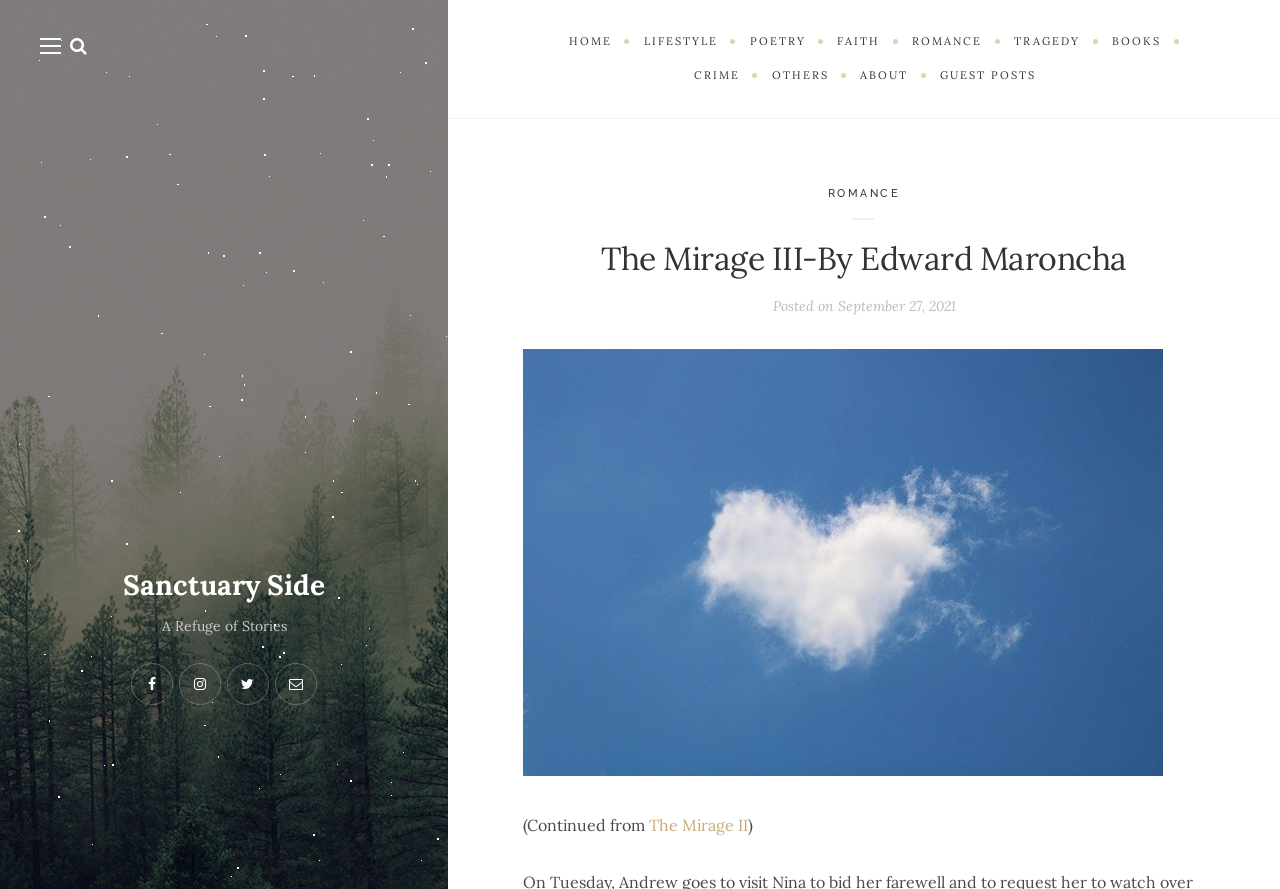Please identify the bounding box coordinates of the element that needs to be clicked to execute the following command: "go to HOME page". Provide the bounding box using four float numbers between 0 and 1, formatted as [left, top, right, bottom].

[0.431, 0.028, 0.49, 0.066]